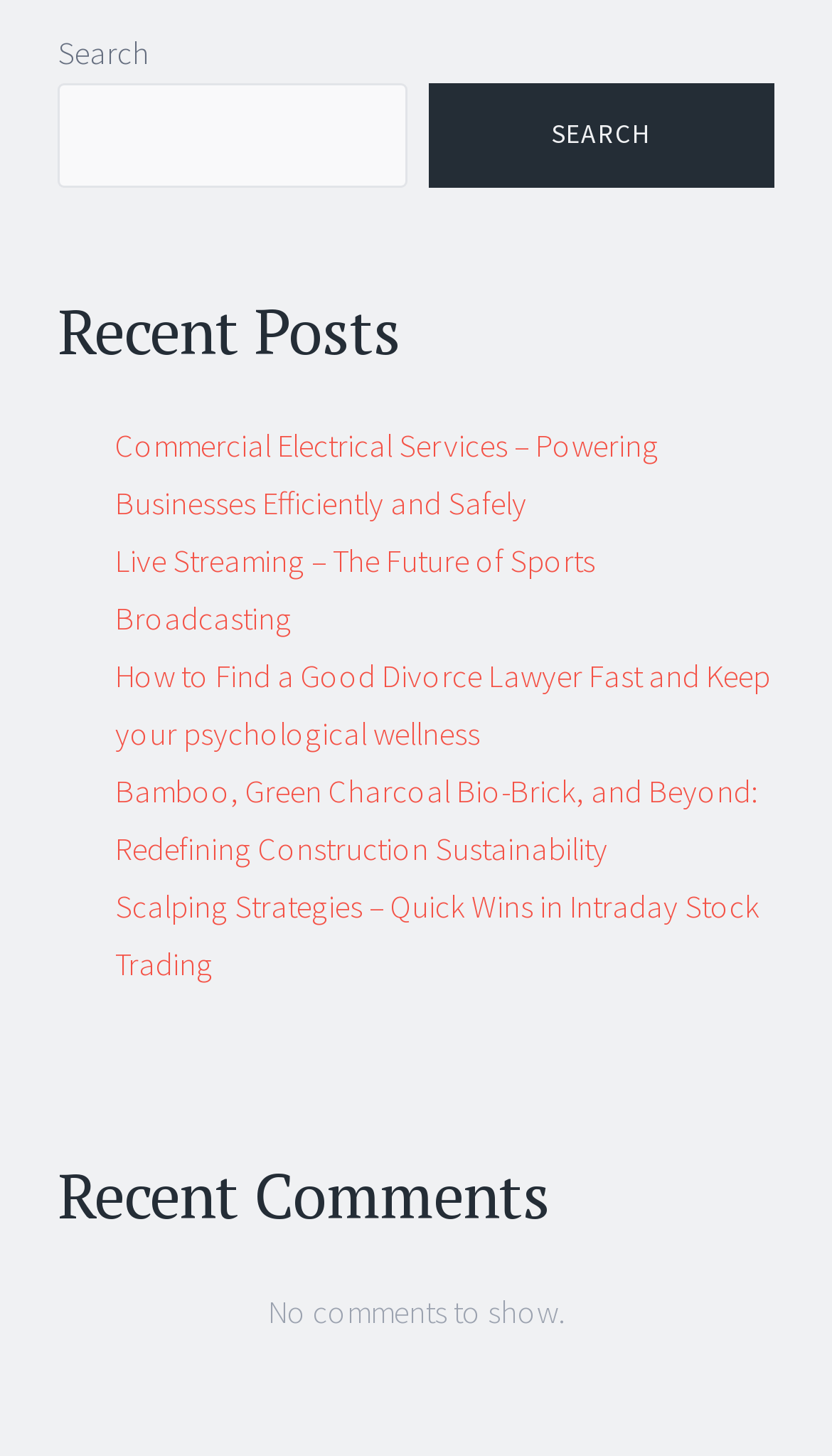Please provide a comprehensive answer to the question based on the screenshot: What is the topic of the fifth post?

The fifth post is titled 'Scalping Strategies – Quick Wins in Intraday Stock Trading', which suggests that it is about scalping strategies in intraday stock trading.